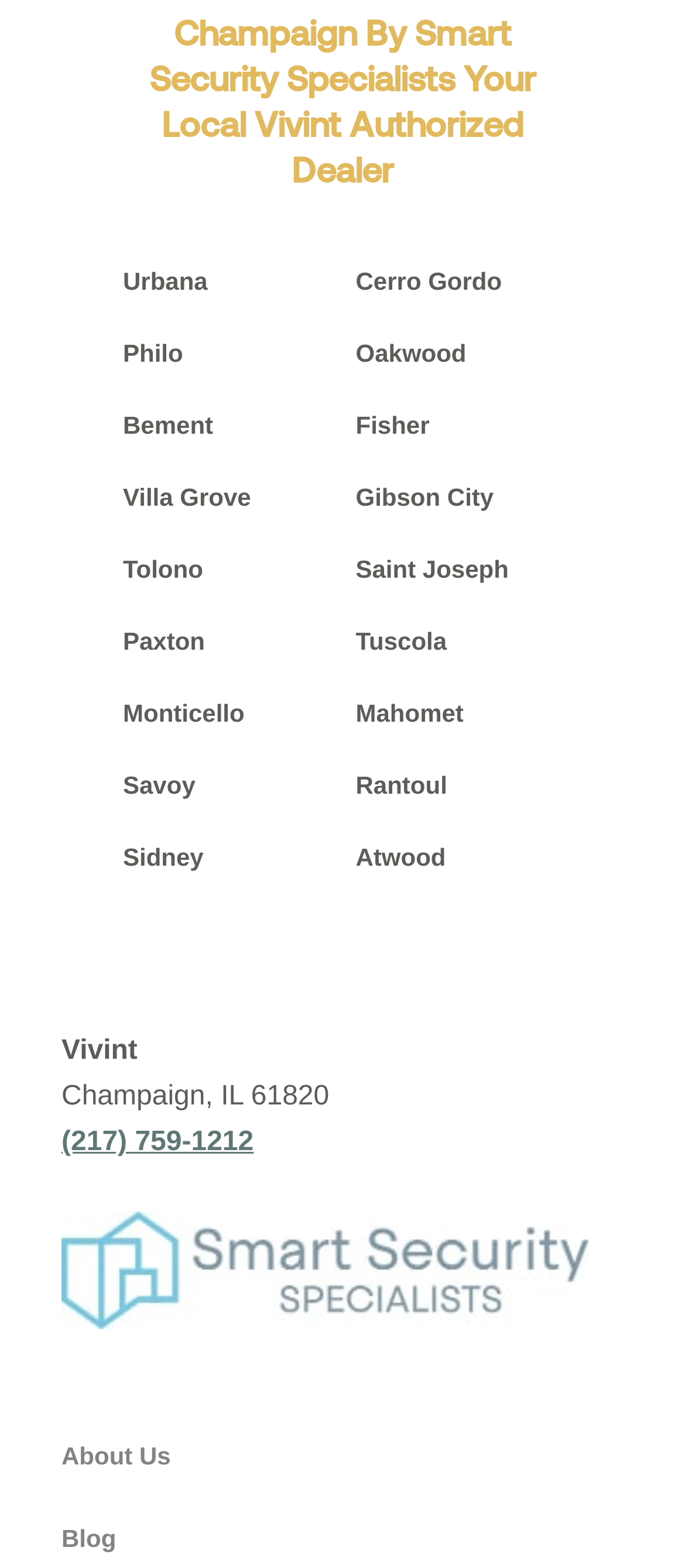Find the bounding box coordinates of the element I should click to carry out the following instruction: "read the blog".

[0.09, 0.973, 0.17, 0.99]